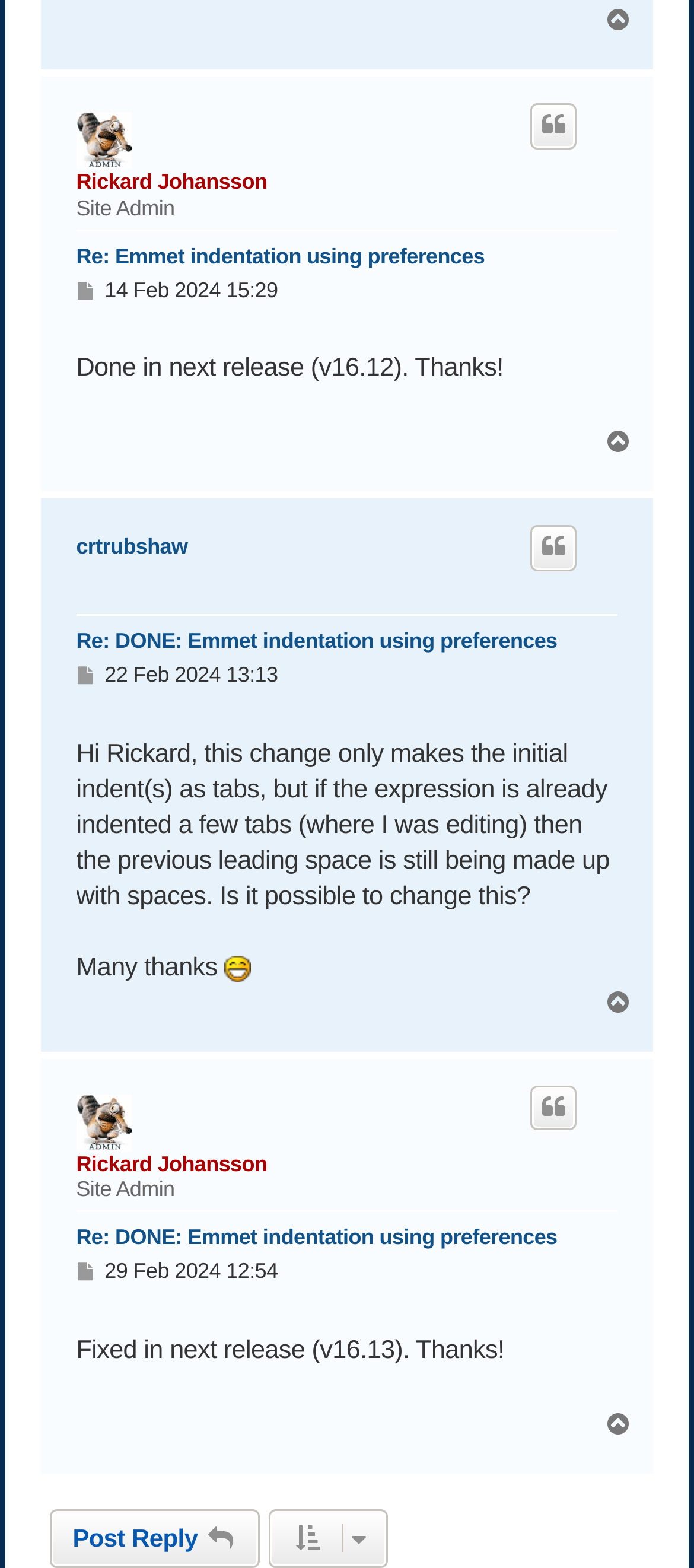Respond to the following question with a brief word or phrase:
What is the date of the second post?

22 Feb 2024 13:13